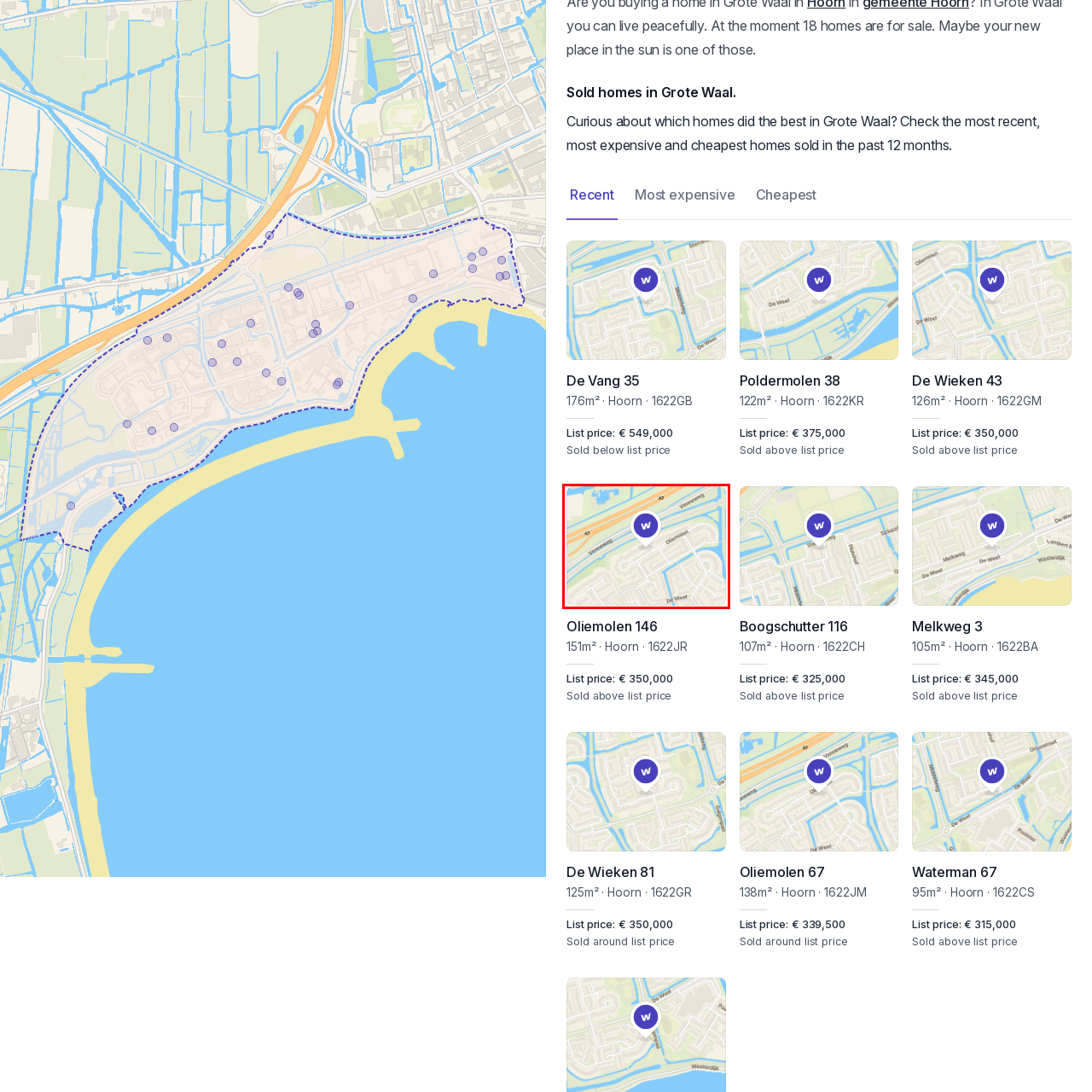Direct your attention to the image enclosed by the red boundary, What is the purpose of the map view? 
Answer concisely using a single word or phrase.

To provide contextual geographic information